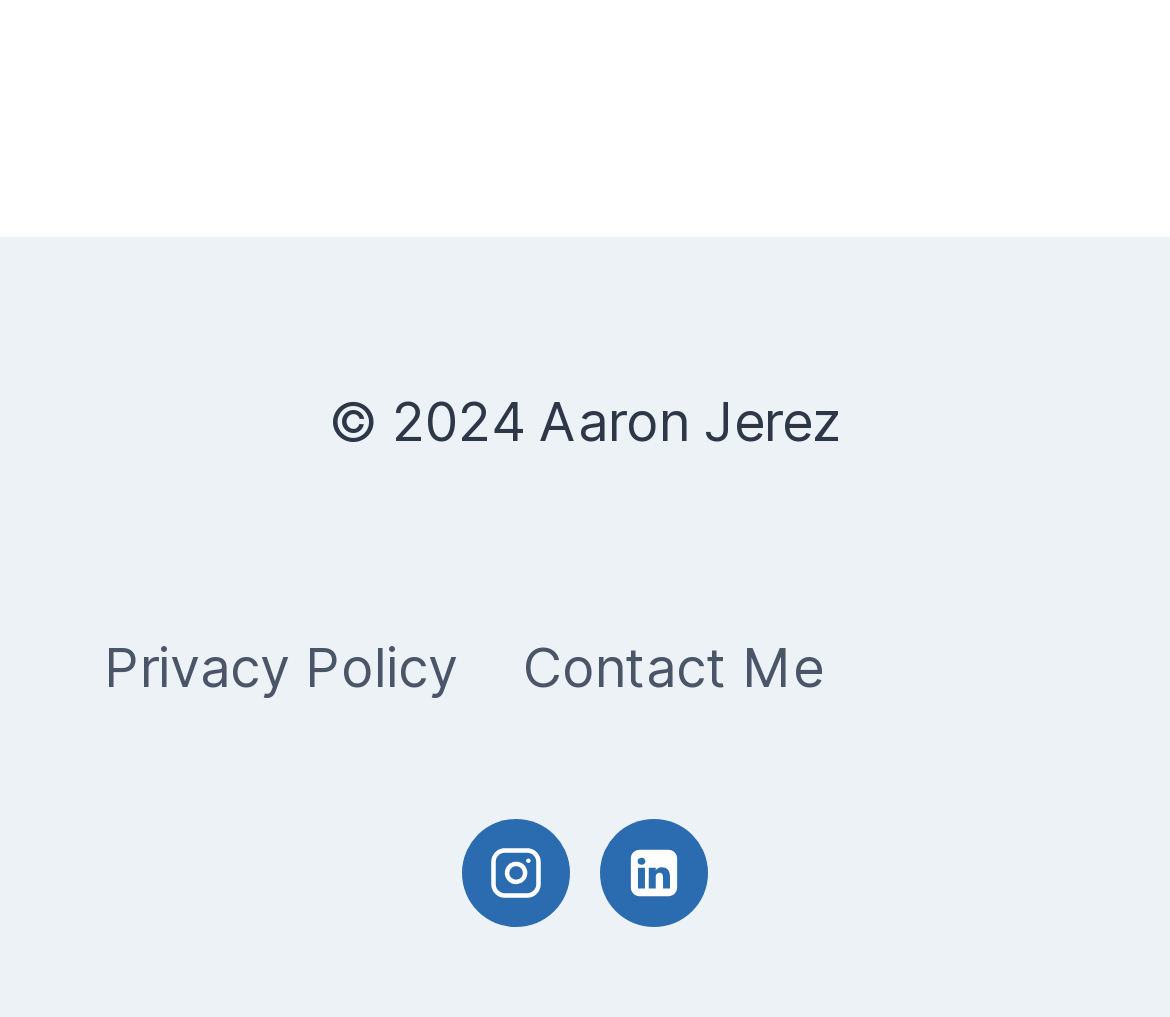Identify the bounding box for the described UI element: "Contact Me".

[0.419, 0.6, 0.731, 0.717]